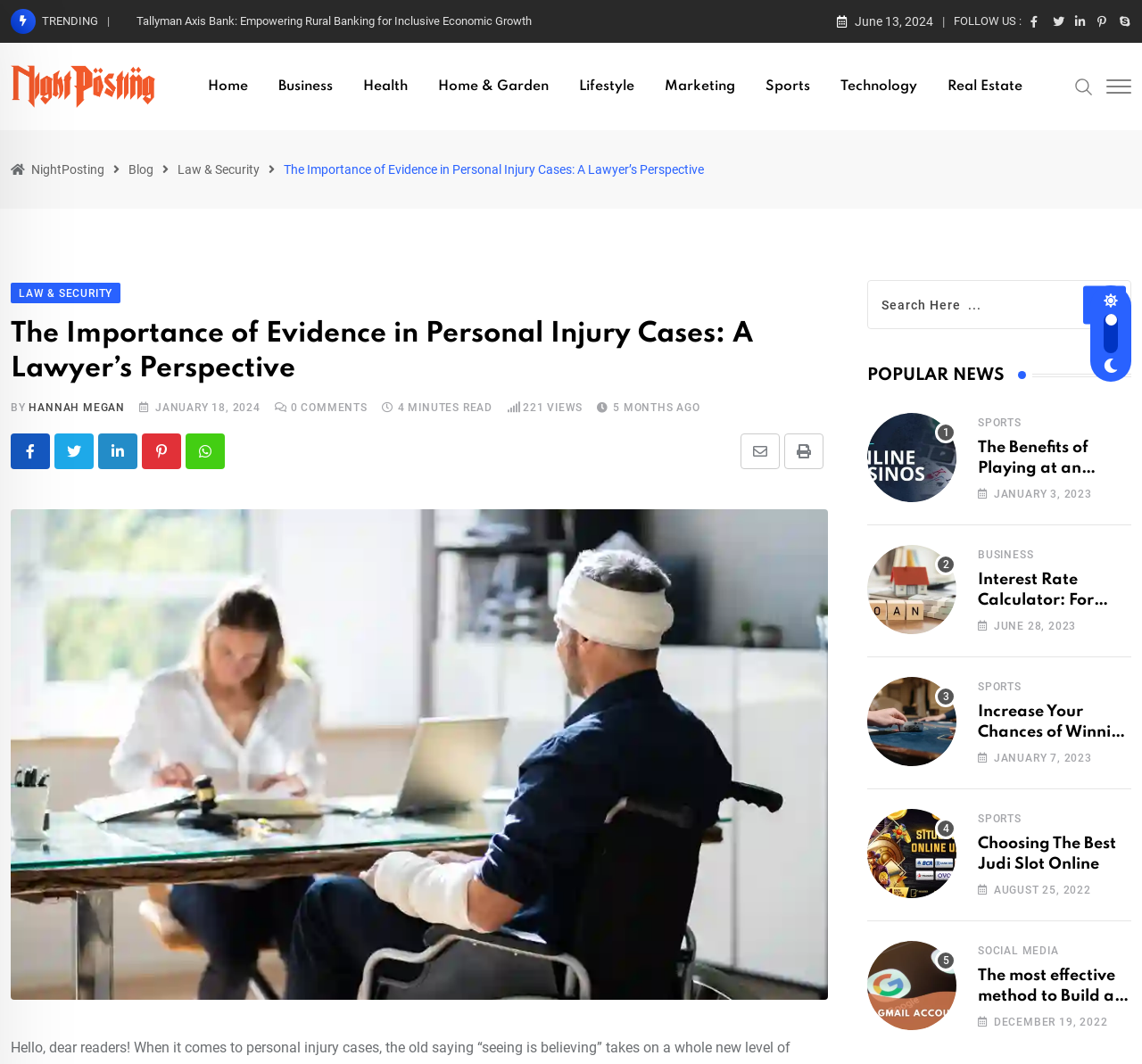Locate the bounding box coordinates of the clickable area needed to fulfill the instruction: "View the Online Casino news".

[0.759, 0.388, 0.838, 0.472]